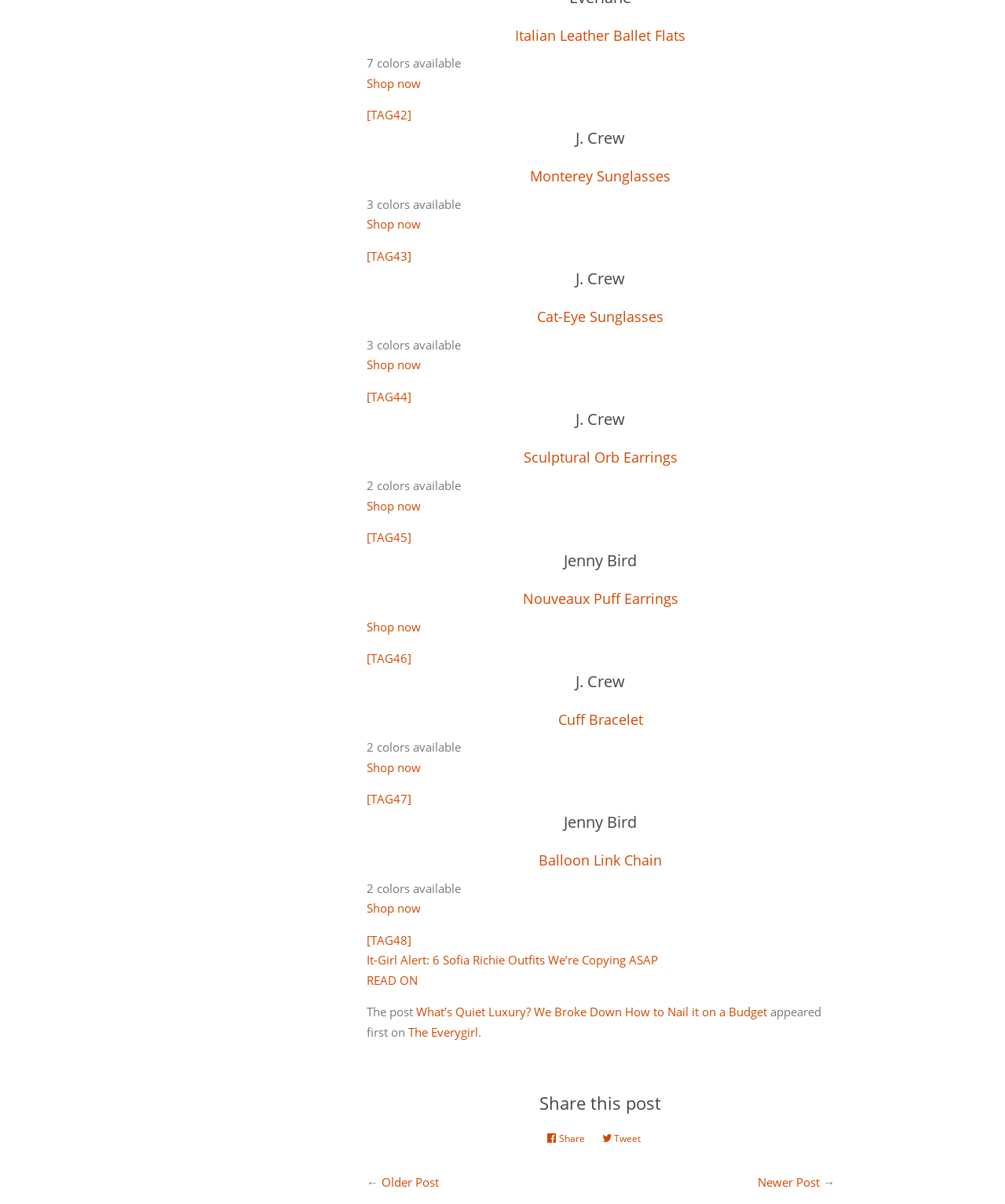Determine the bounding box coordinates for the area that should be clicked to carry out the following instruction: "View Older Post".

[0.379, 0.975, 0.436, 0.988]